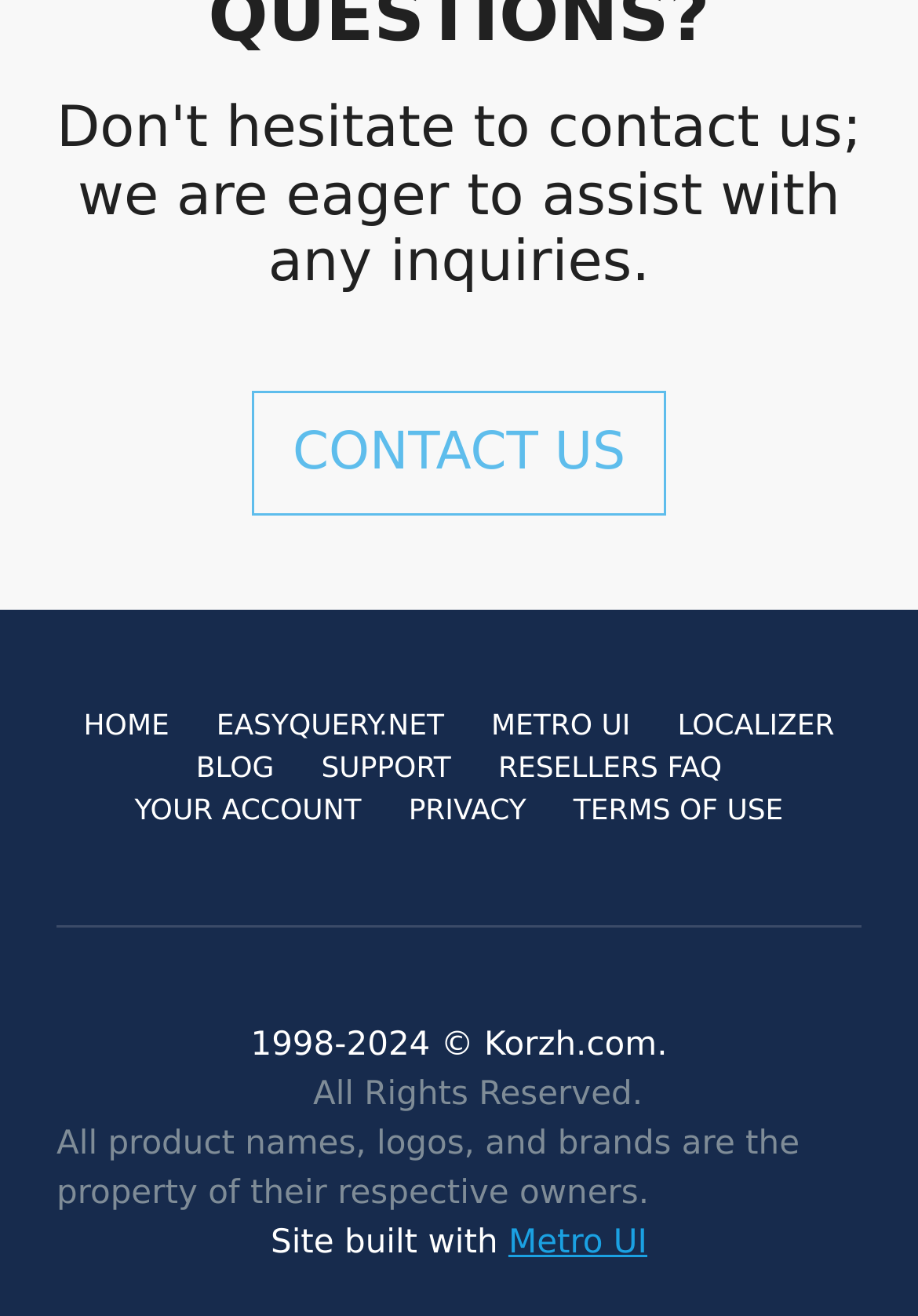How many static text elements are at the bottom of the webpage?
Could you give a comprehensive explanation in response to this question?

There are three static text elements at the bottom of the webpage, which are the copyright notice, the 'All Rights Reserved' notice, and the notice about product names and logos being the property of their respective owners.